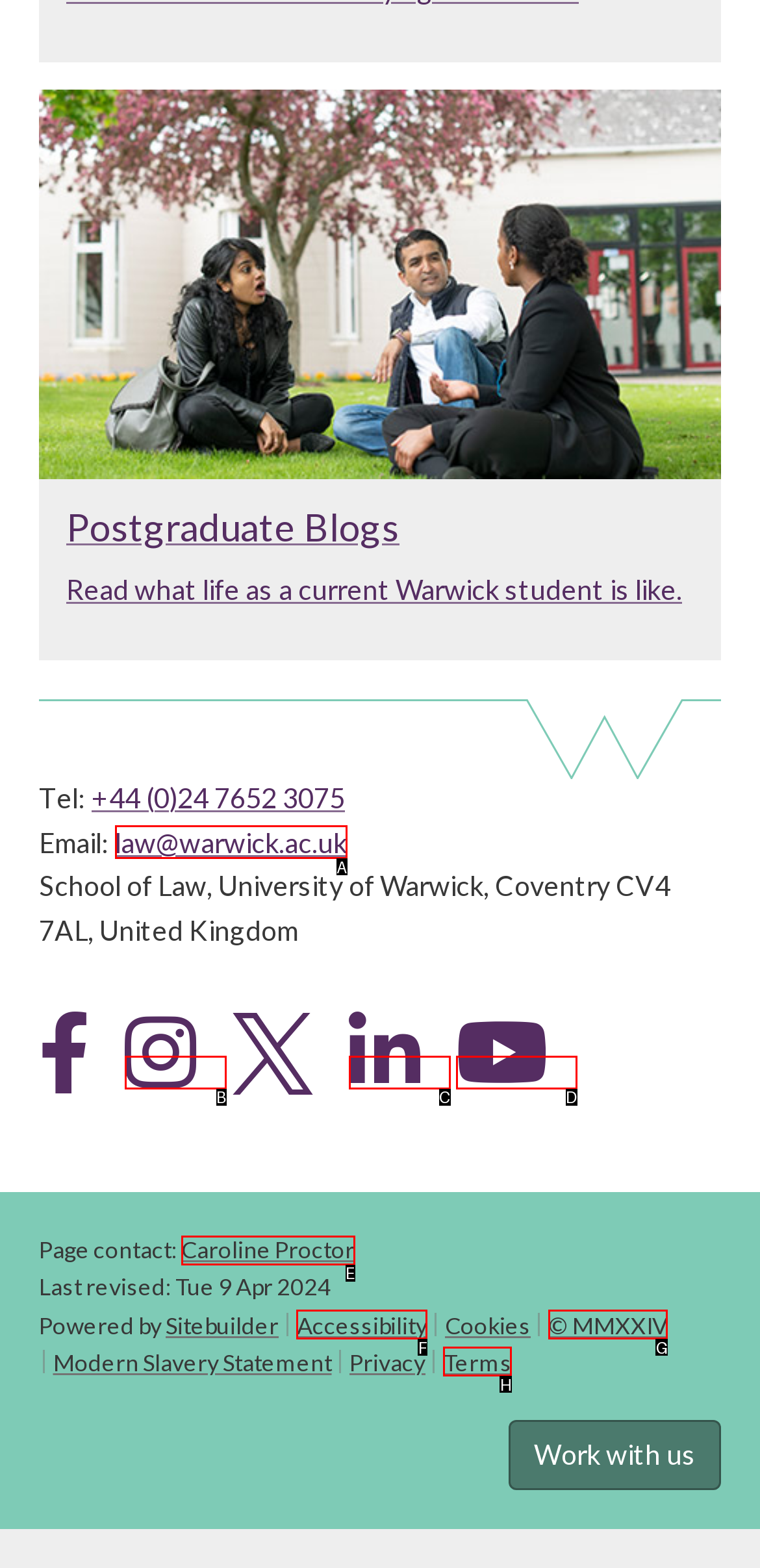Based on the provided element description: YouTube, identify the best matching HTML element. Respond with the corresponding letter from the options shown.

D